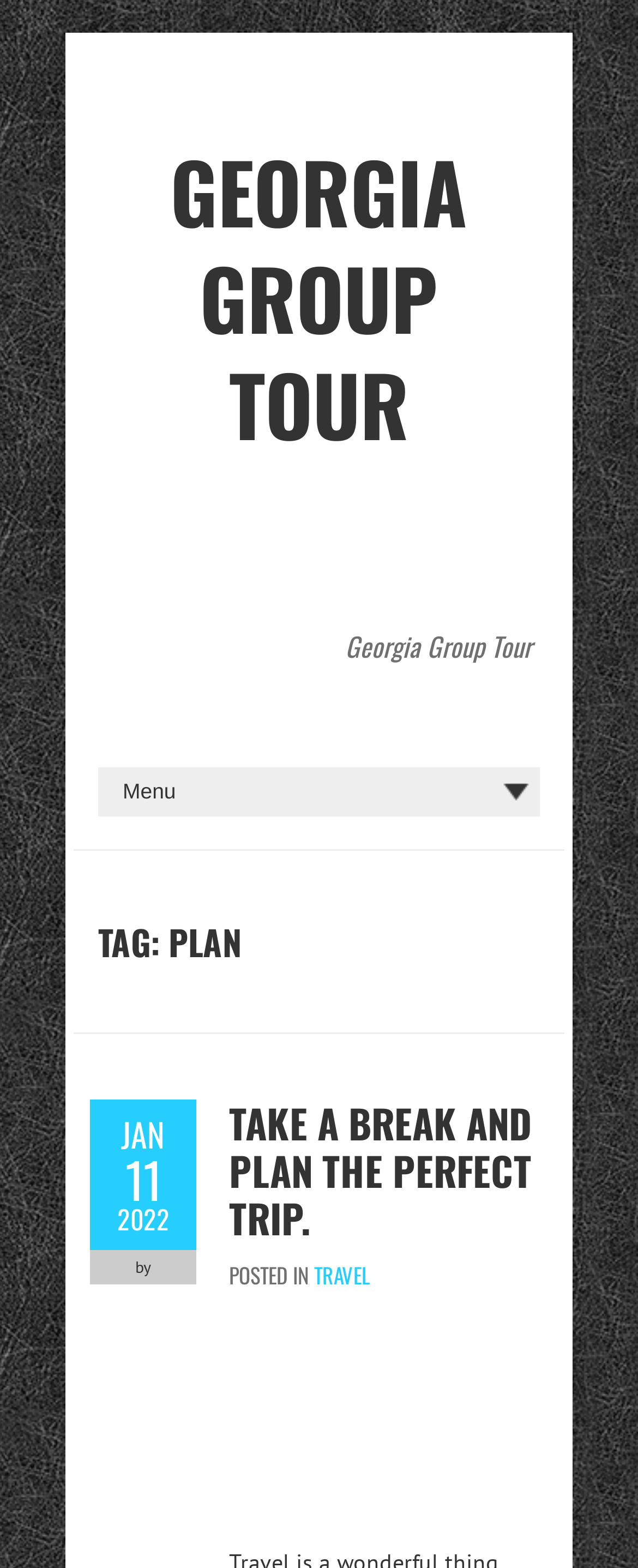What is the text of the topmost heading?
Answer with a single word or phrase, using the screenshot for reference.

GEORGIA GROUP TOUR